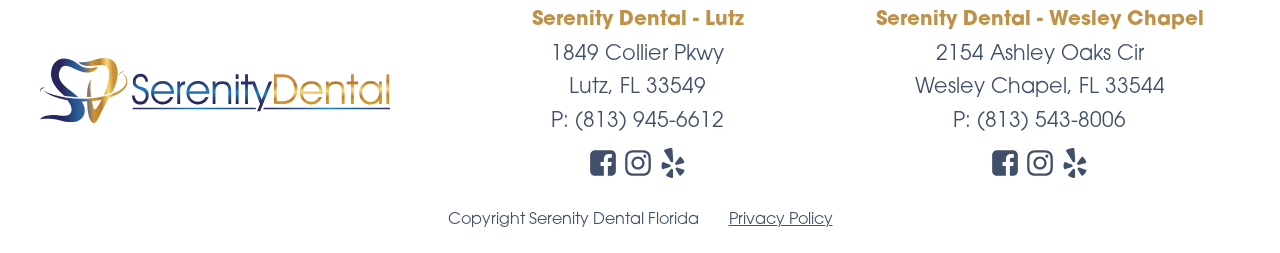Give a concise answer using one word or a phrase to the following question:
What social media platforms are available for the Lutz location?

Facebook, Instagram, Yelp